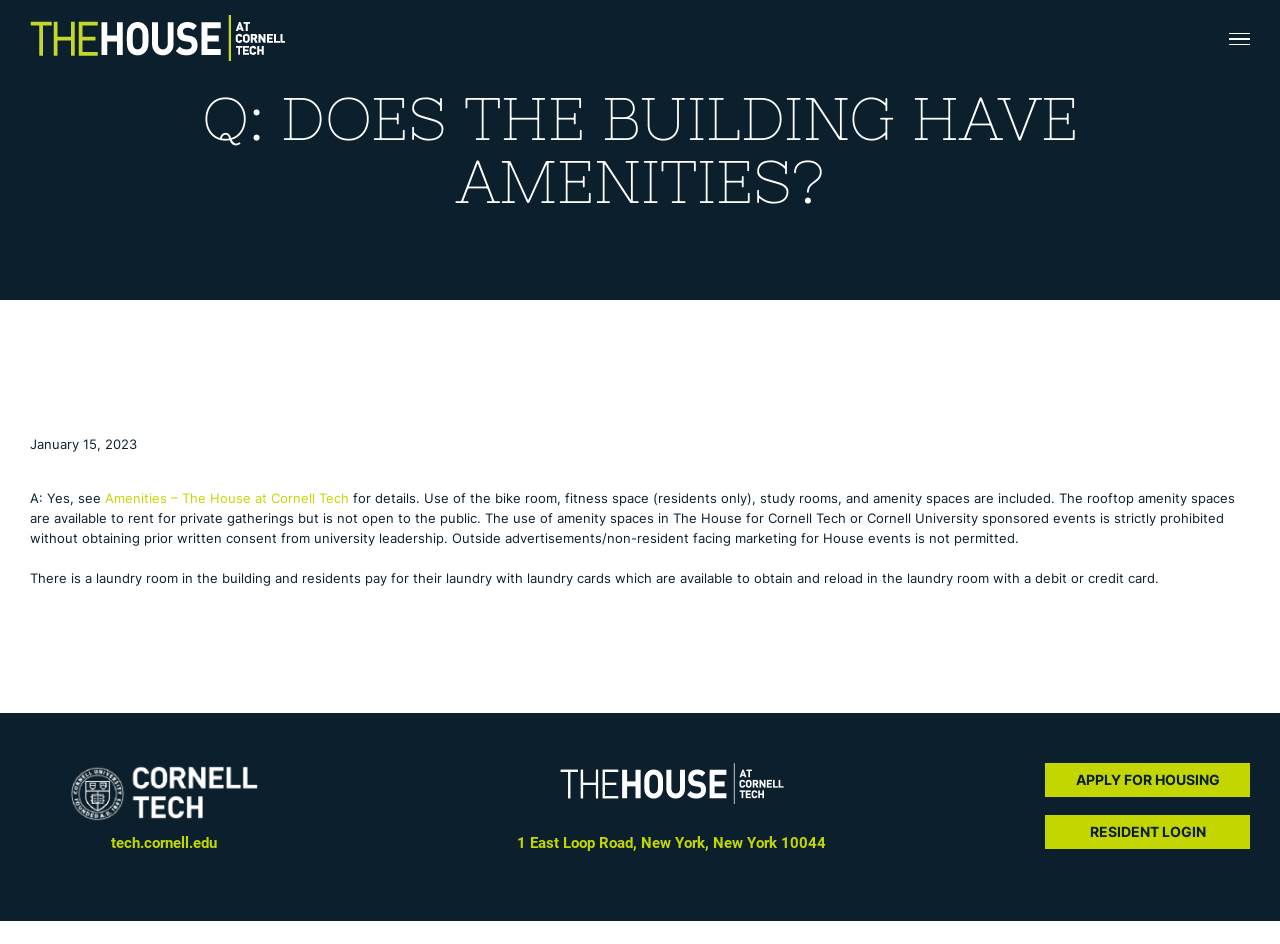Using the provided element description, identify the bounding box coordinates as (top-left x, top-left y, bottom-right x, bottom-right y). Ensure all values are between 0 and 1. Description: Resident Login

[0.816, 0.863, 0.977, 0.899]